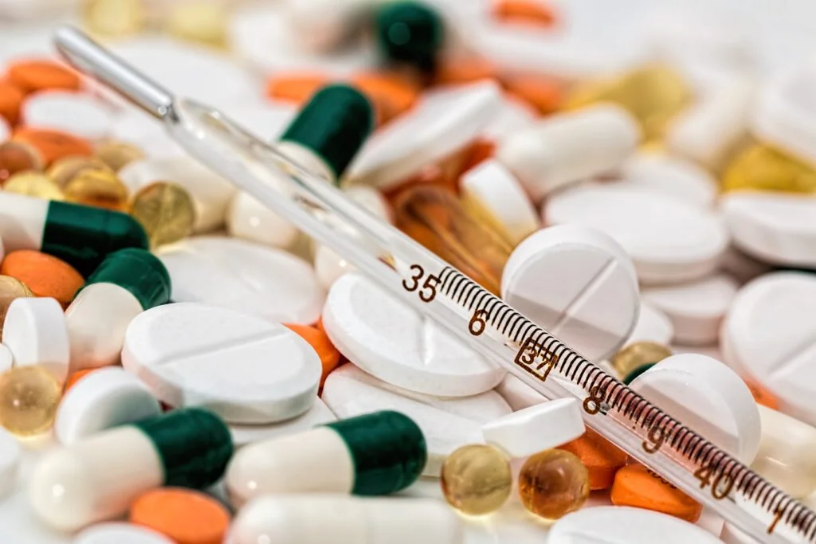What is the color of the transparent capsules?
Carefully examine the image and provide a detailed answer to the question.

The caption describes the assortment of pharmaceutical products, including transparent yellow capsules. The color of these capsules is specifically mentioned as yellow, which can be inferred from the description.